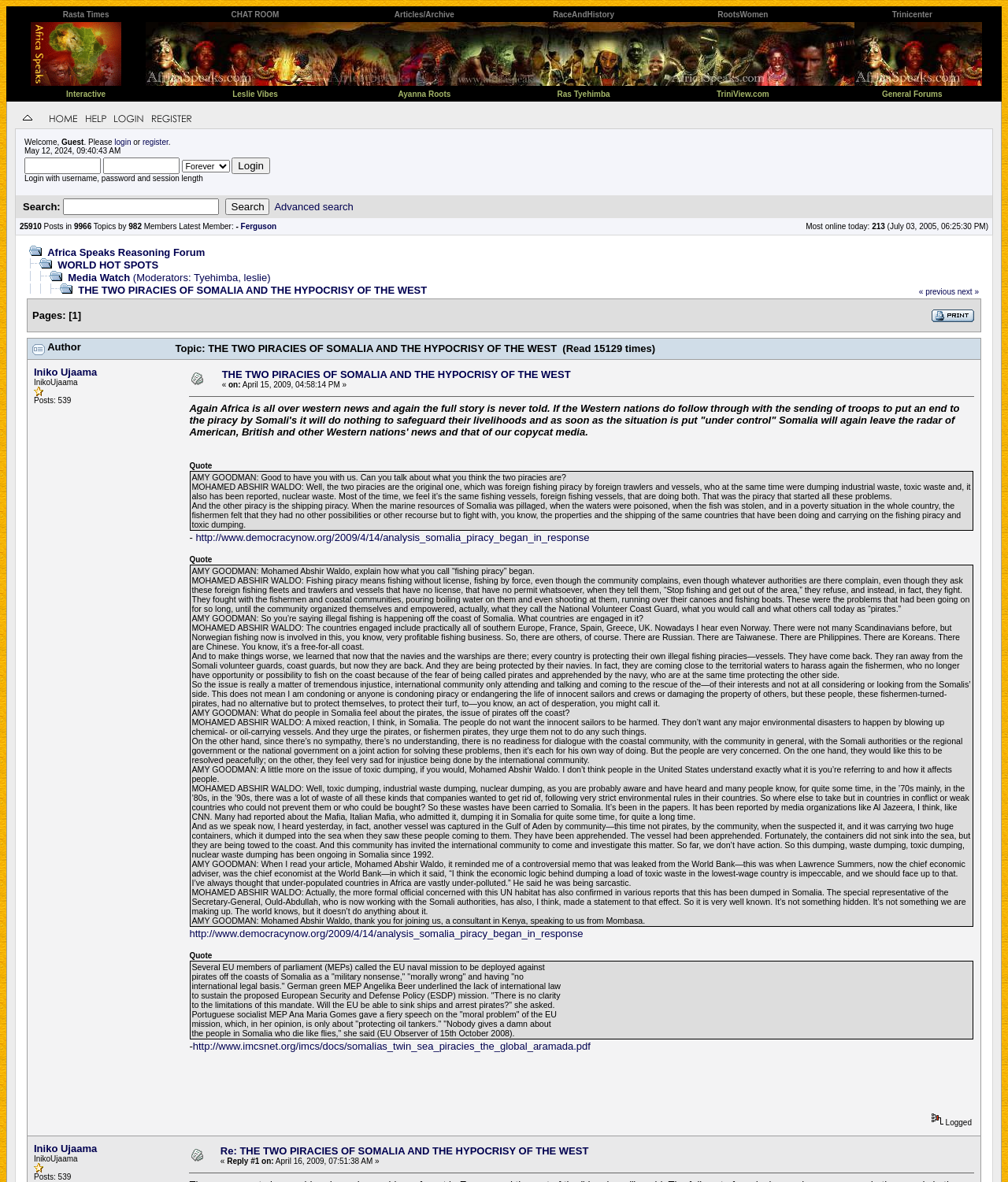Please identify the bounding box coordinates of the clickable element to fulfill the following instruction: "Check the 'General Forums'". The coordinates should be four float numbers between 0 and 1, i.e., [left, top, right, bottom].

[0.875, 0.074, 0.935, 0.084]